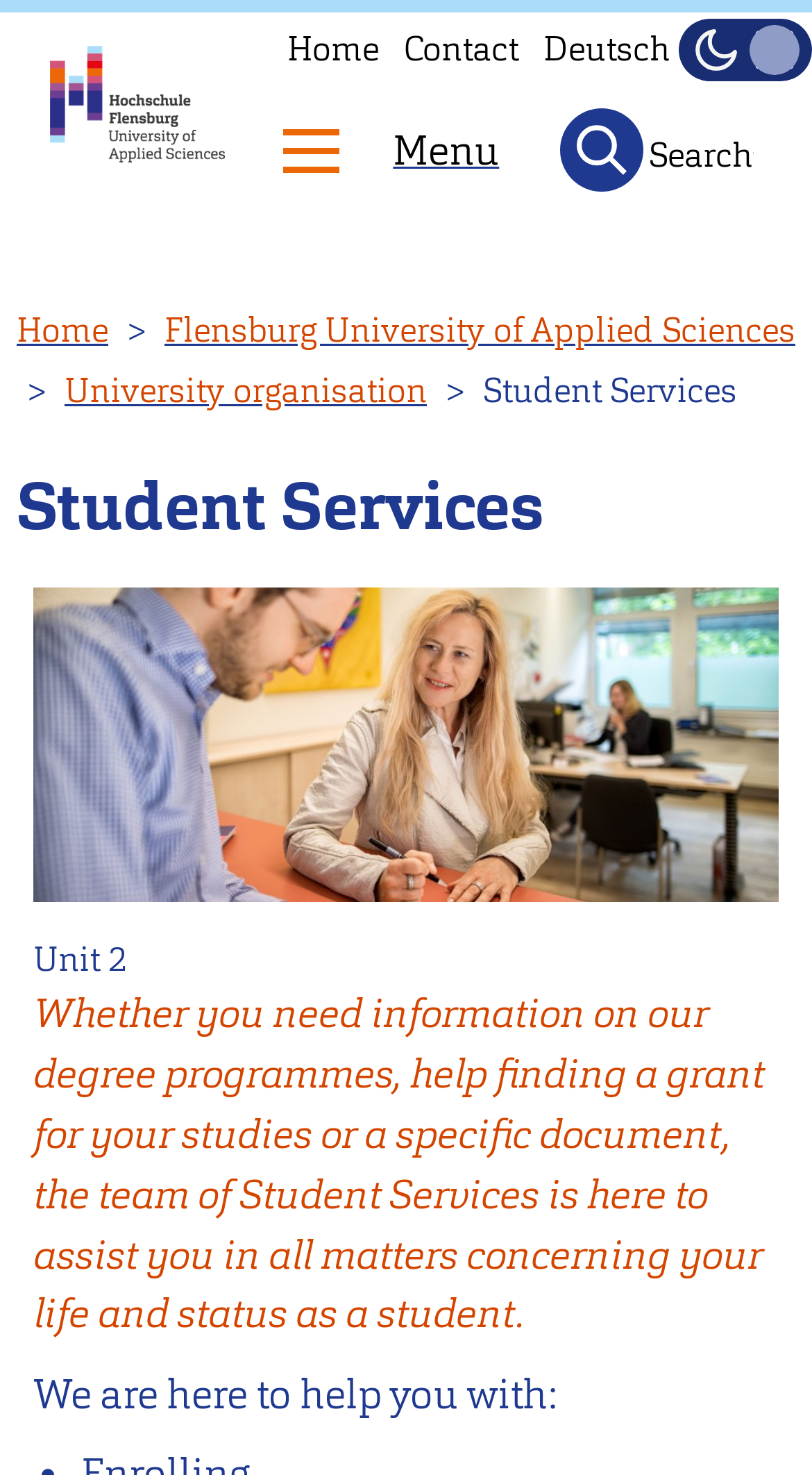Based on the element description, predict the bounding box coordinates (top-left x, top-left y, bottom-right x, bottom-right y) for the UI element in the screenshot: alt="Innovative Hochschule Flensburg"

[0.062, 0.031, 0.277, 0.11]